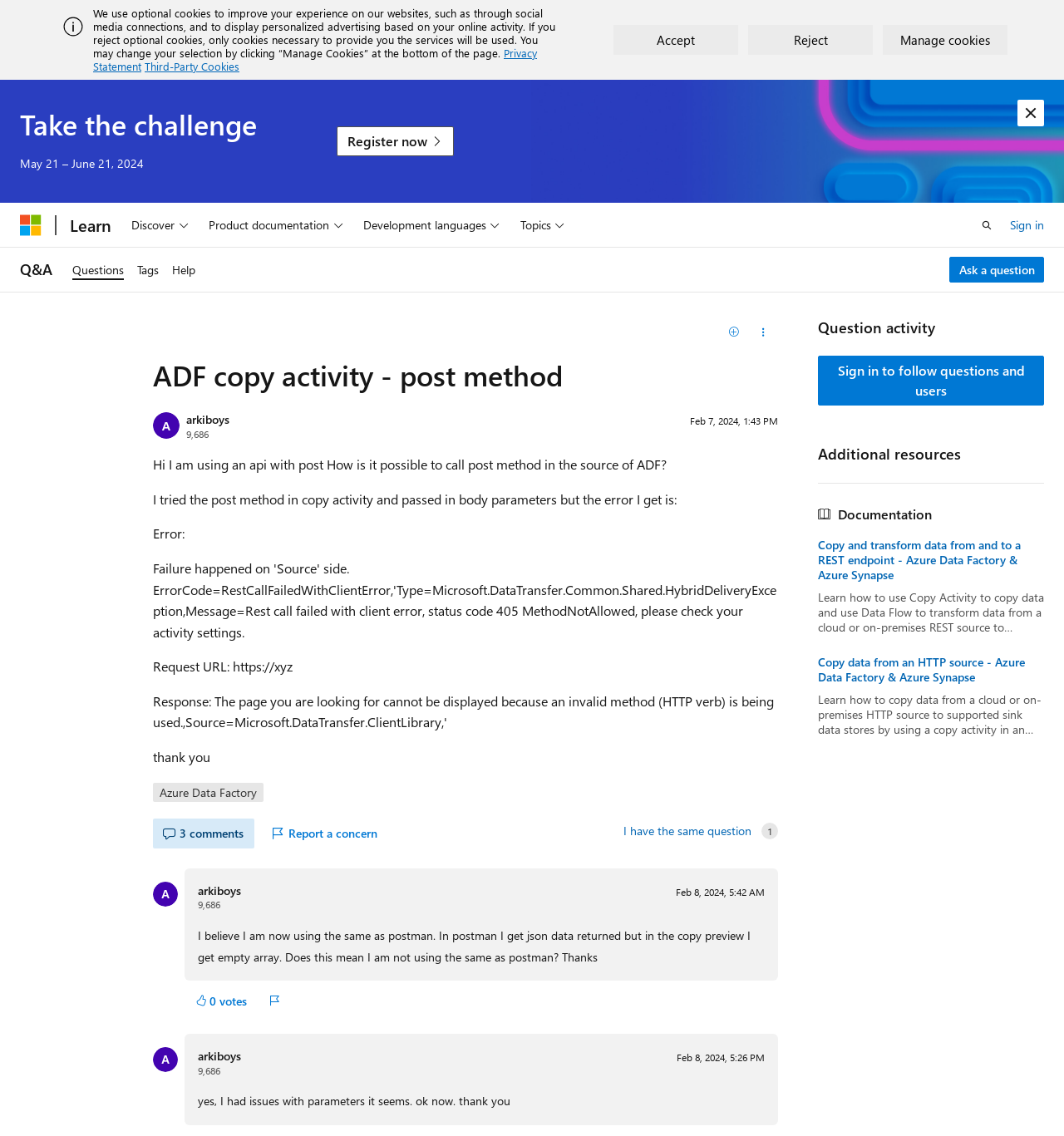Determine the bounding box coordinates of the element that should be clicked to execute the following command: "Sign in".

[0.949, 0.189, 0.981, 0.207]